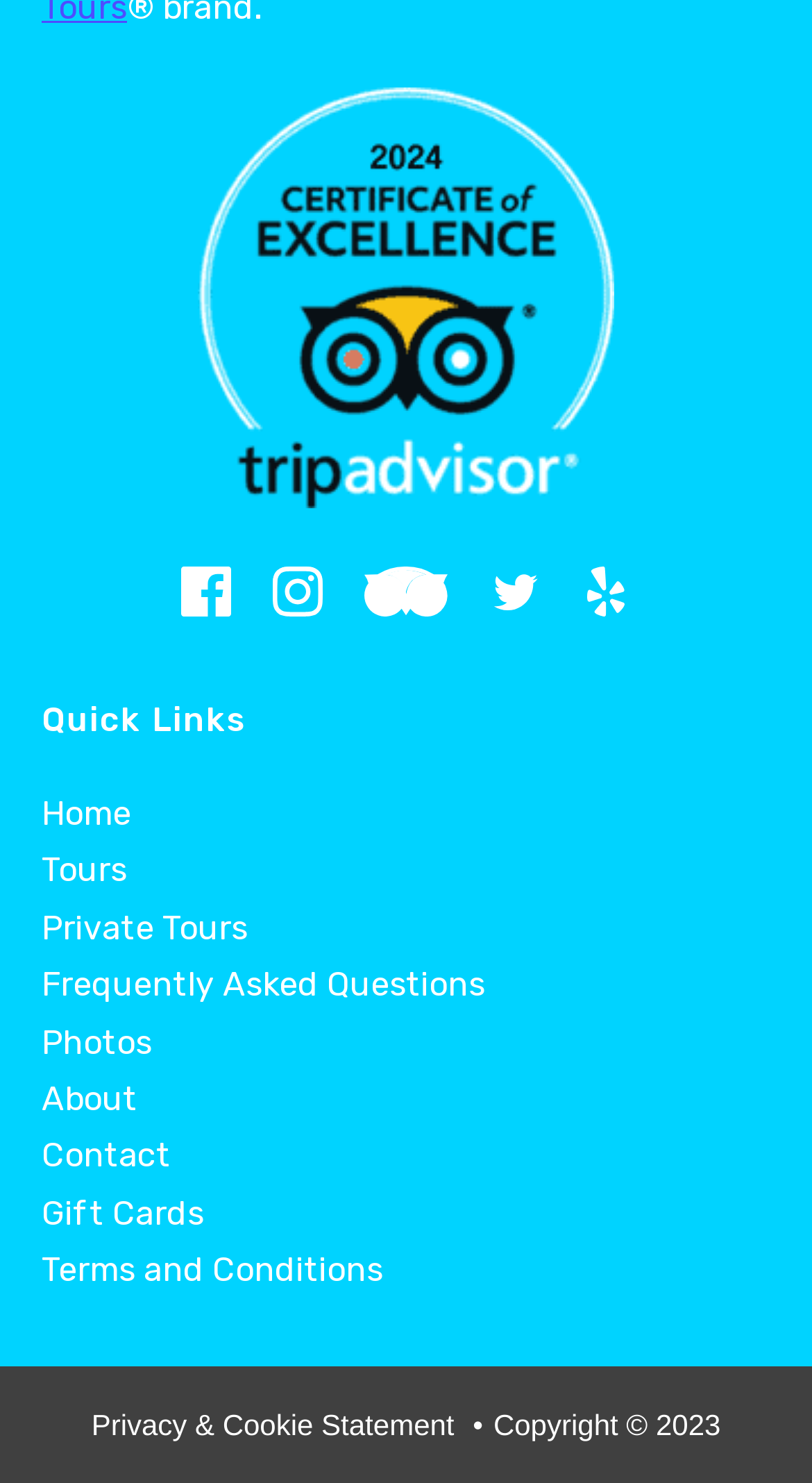Can you show the bounding box coordinates of the region to click on to complete the task described in the instruction: "Check Frequently Asked Questions"?

[0.051, 0.65, 0.597, 0.677]